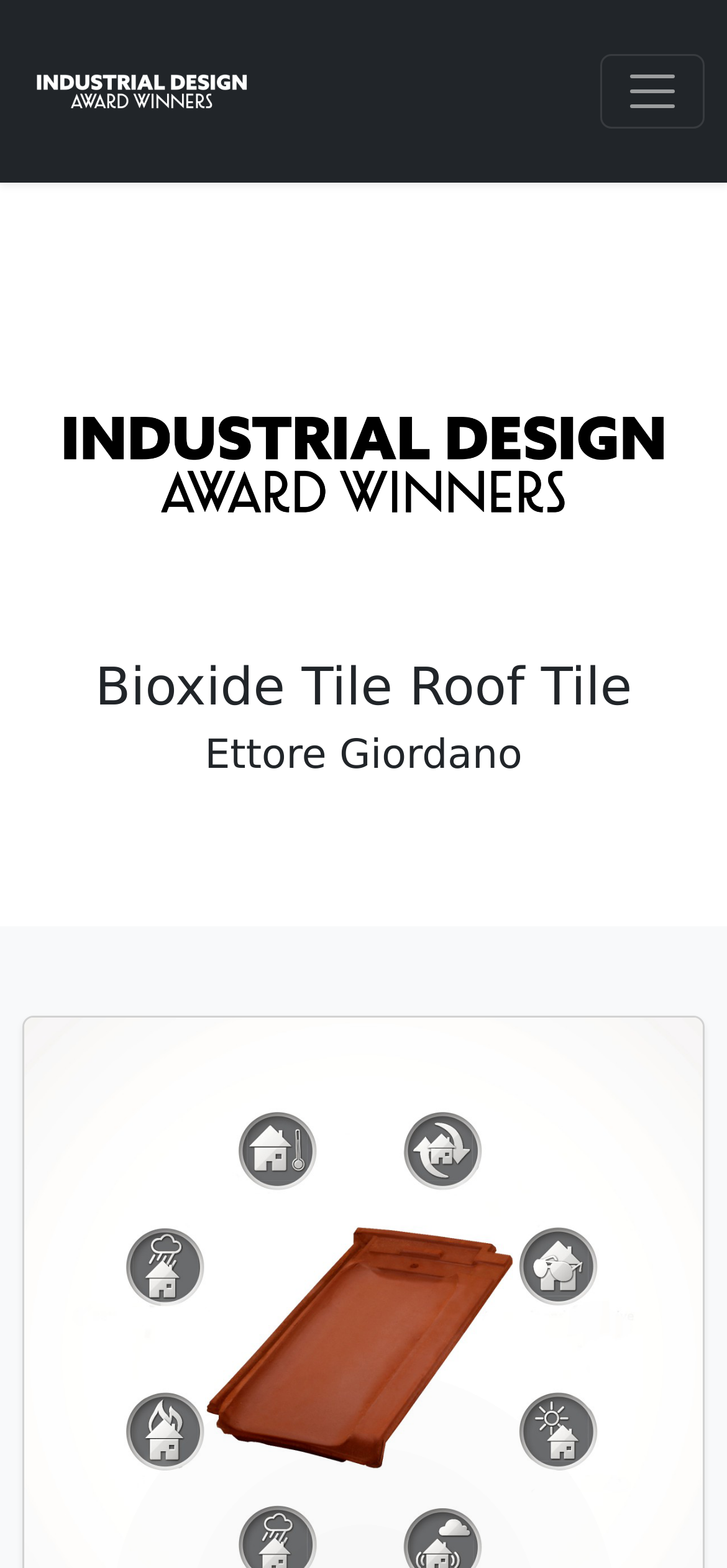What is the purpose of the button at the top right corner?
Please provide a single word or phrase in response based on the screenshot.

Toggle navigation